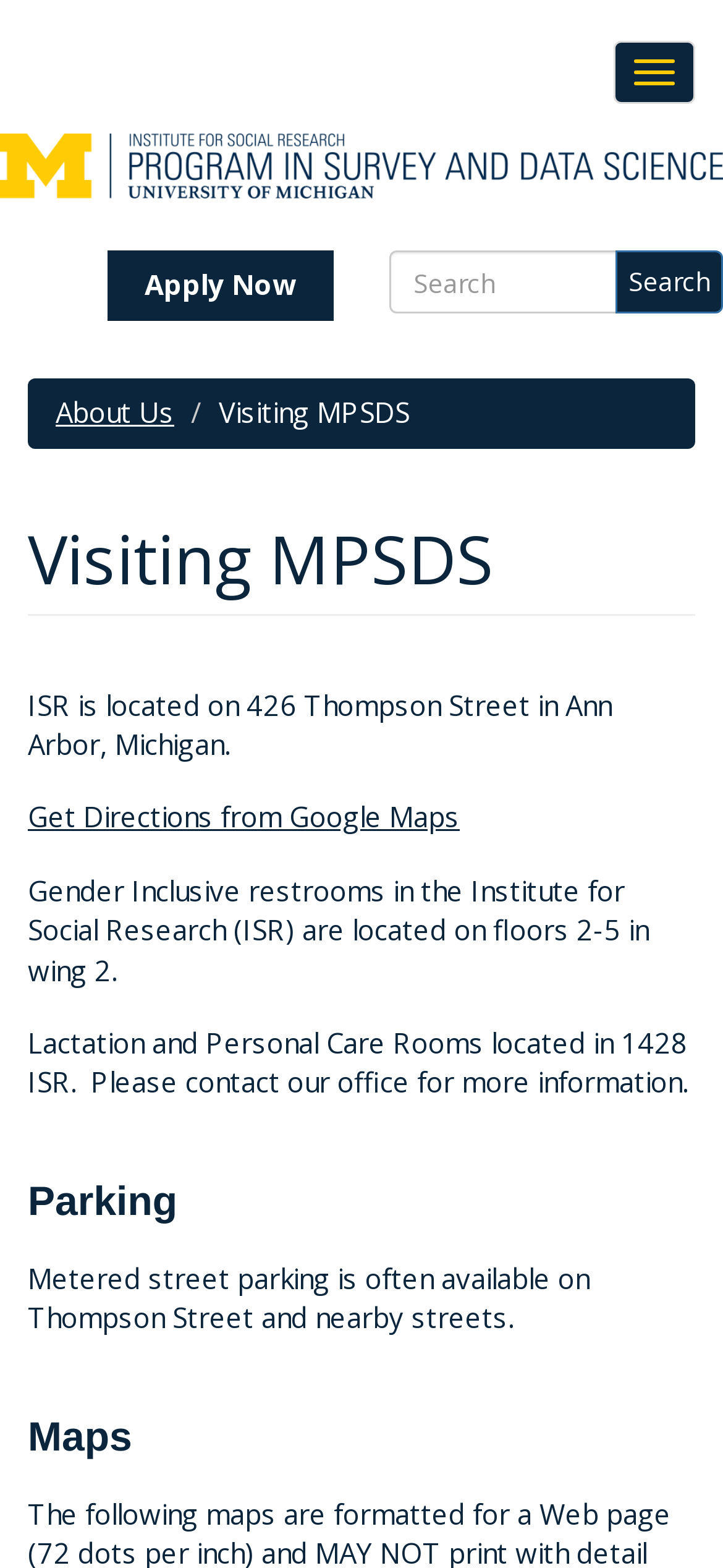Find the bounding box coordinates for the element that must be clicked to complete the instruction: "Go to home page". The coordinates should be four float numbers between 0 and 1, indicated as [left, top, right, bottom].

[0.0, 0.085, 1.0, 0.127]